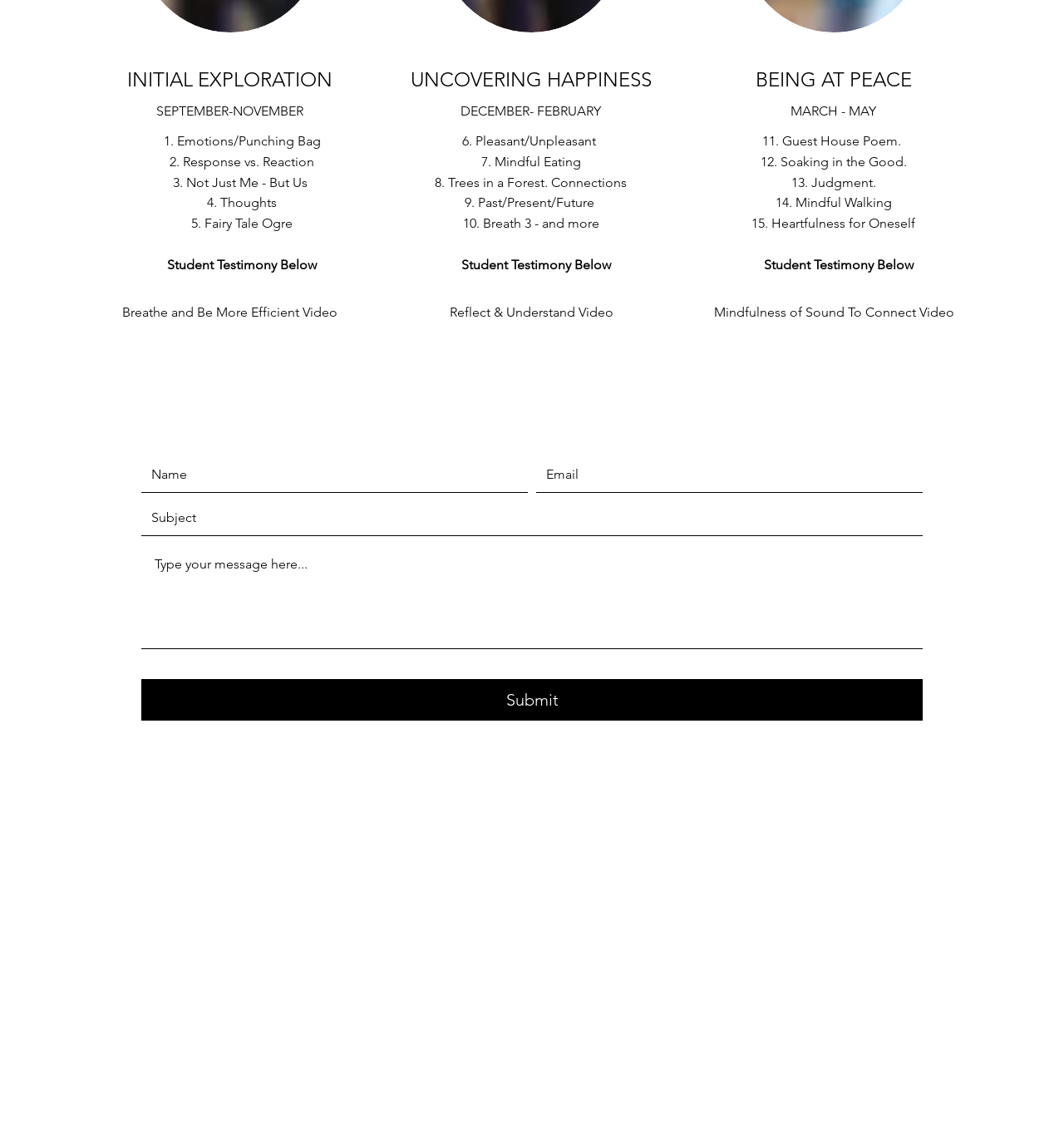Please find and report the bounding box coordinates of the element to click in order to perform the following action: "Click the 'Mindfulness of Sound To Connect Video' link". The coordinates should be expressed as four float numbers between 0 and 1, in the format [left, top, right, bottom].

[0.671, 0.265, 0.897, 0.283]